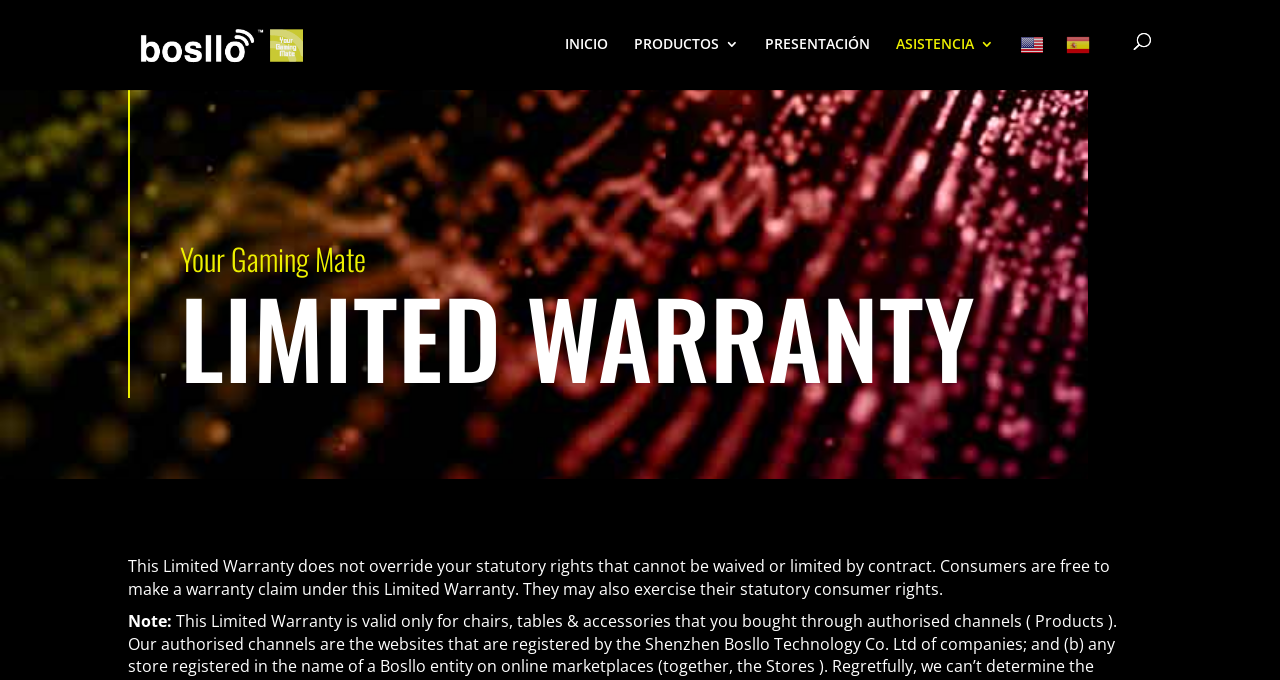Please indicate the bounding box coordinates of the element's region to be clicked to achieve the instruction: "read about LIMITED WARRANTY". Provide the coordinates as four float numbers between 0 and 1, i.e., [left, top, right, bottom].

[0.141, 0.417, 0.766, 0.585]